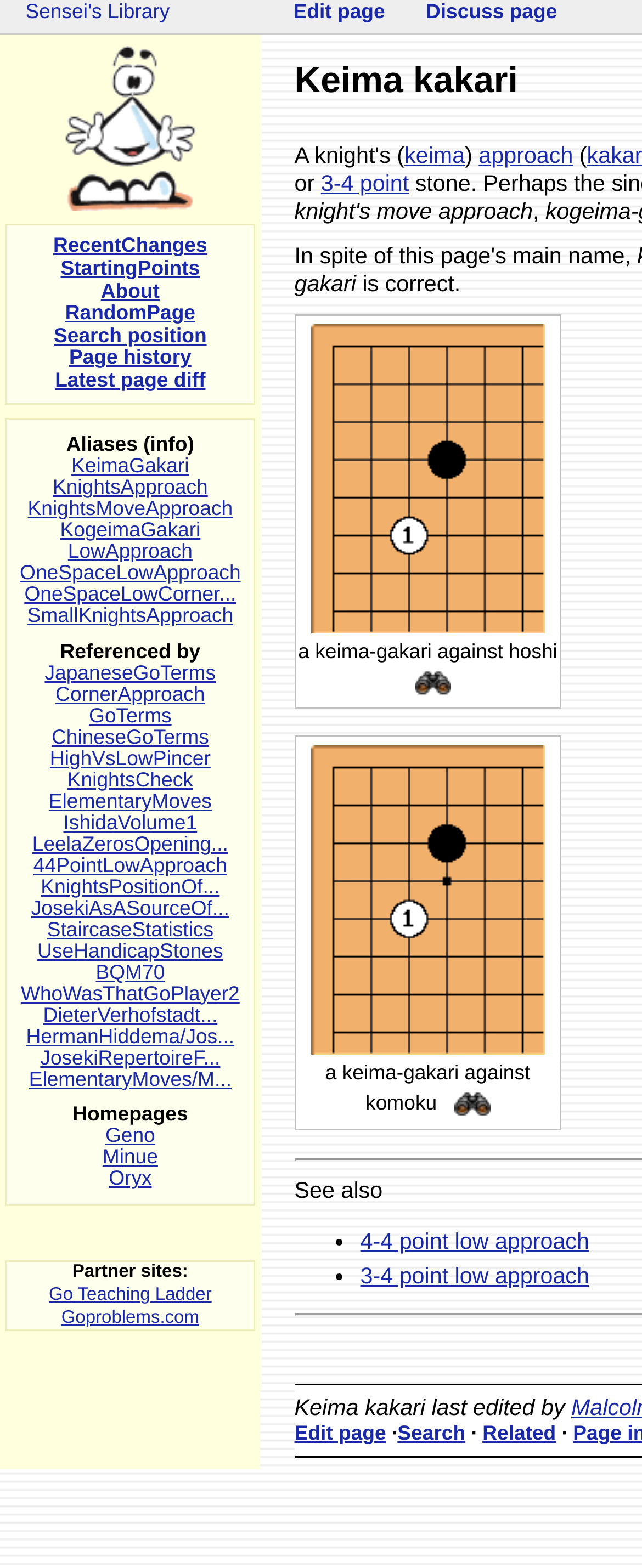Identify the bounding box of the HTML element described here: "HighVsLowPincer". Provide the coordinates as four float numbers between 0 and 1: [left, top, right, bottom].

[0.078, 0.476, 0.328, 0.491]